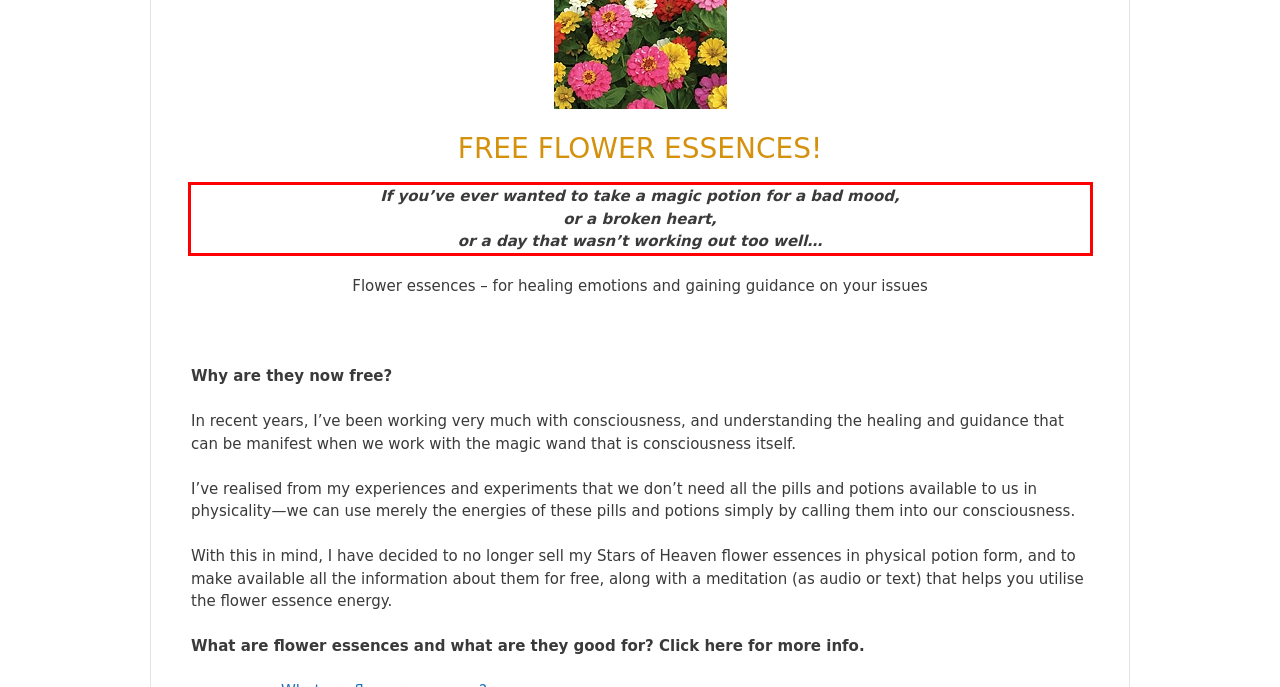Using OCR, extract the text content found within the red bounding box in the given webpage screenshot.

If you’ve ever wanted to take a magic potion for a bad mood, or a broken heart, or a day that wasn’t working out too well…